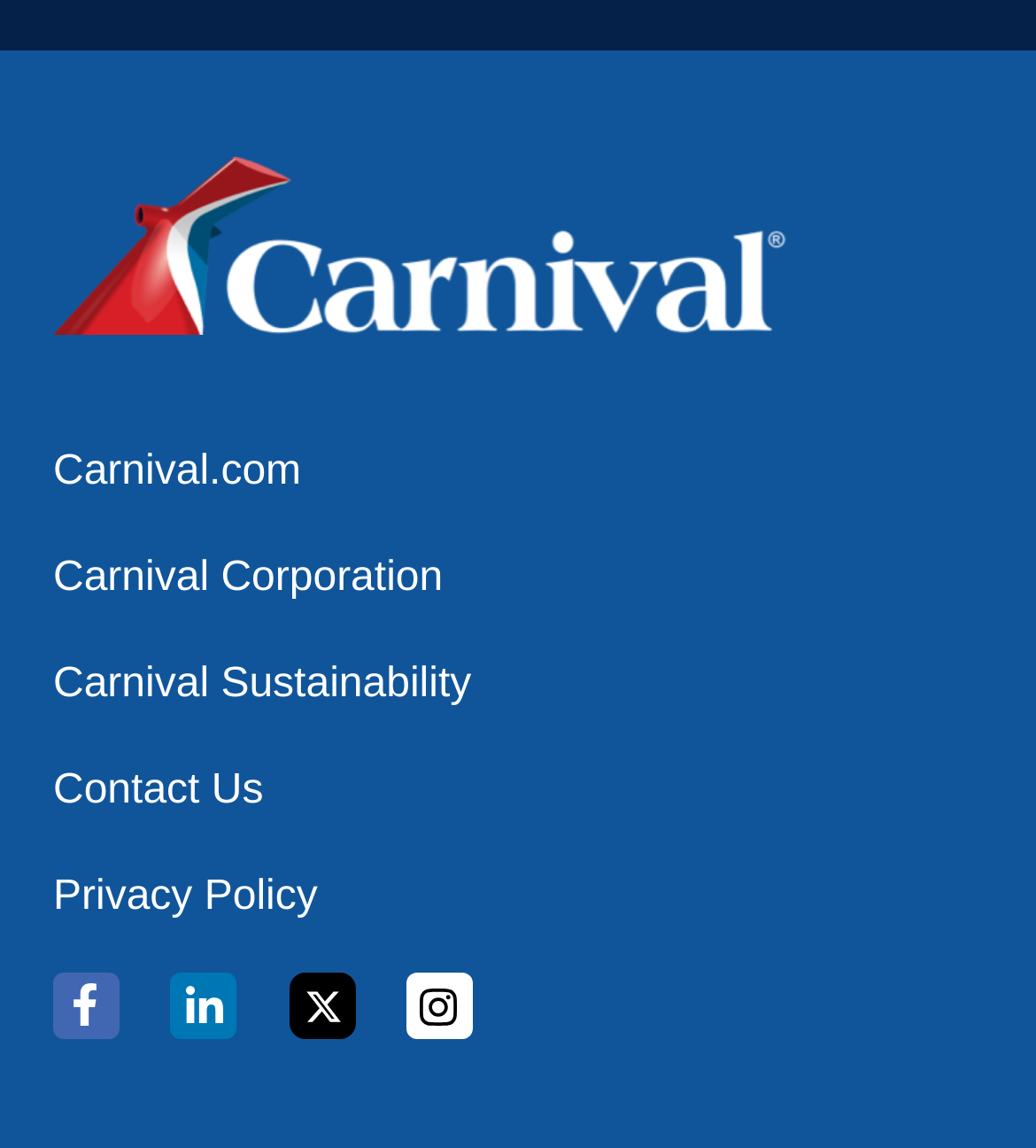Answer the question below using just one word or a short phrase: 
How many links are there in the footer?

6